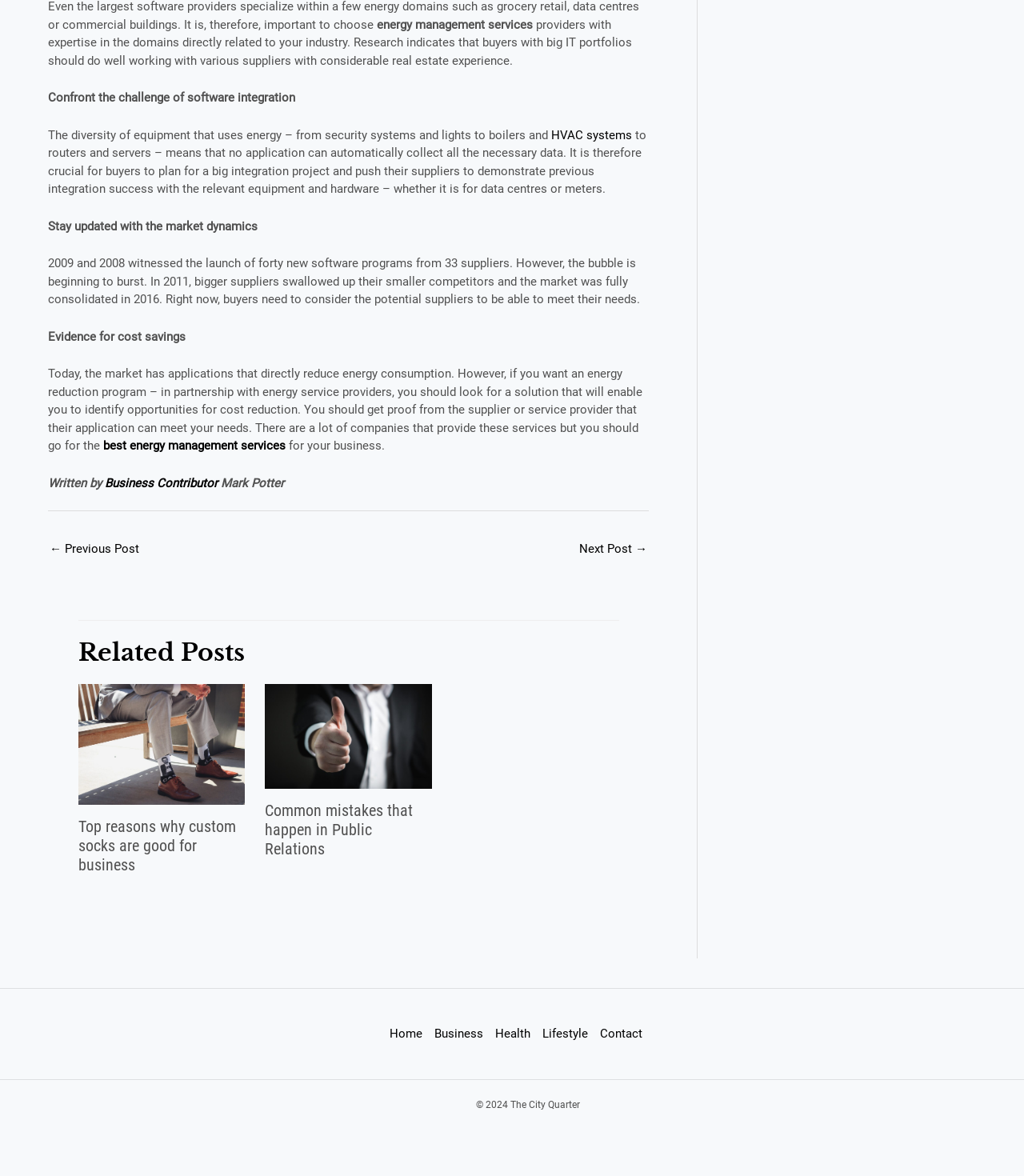Please identify the bounding box coordinates of the area that needs to be clicked to follow this instruction: "Read more about 'Top reasons why custom socks are good for business'".

[0.076, 0.626, 0.239, 0.638]